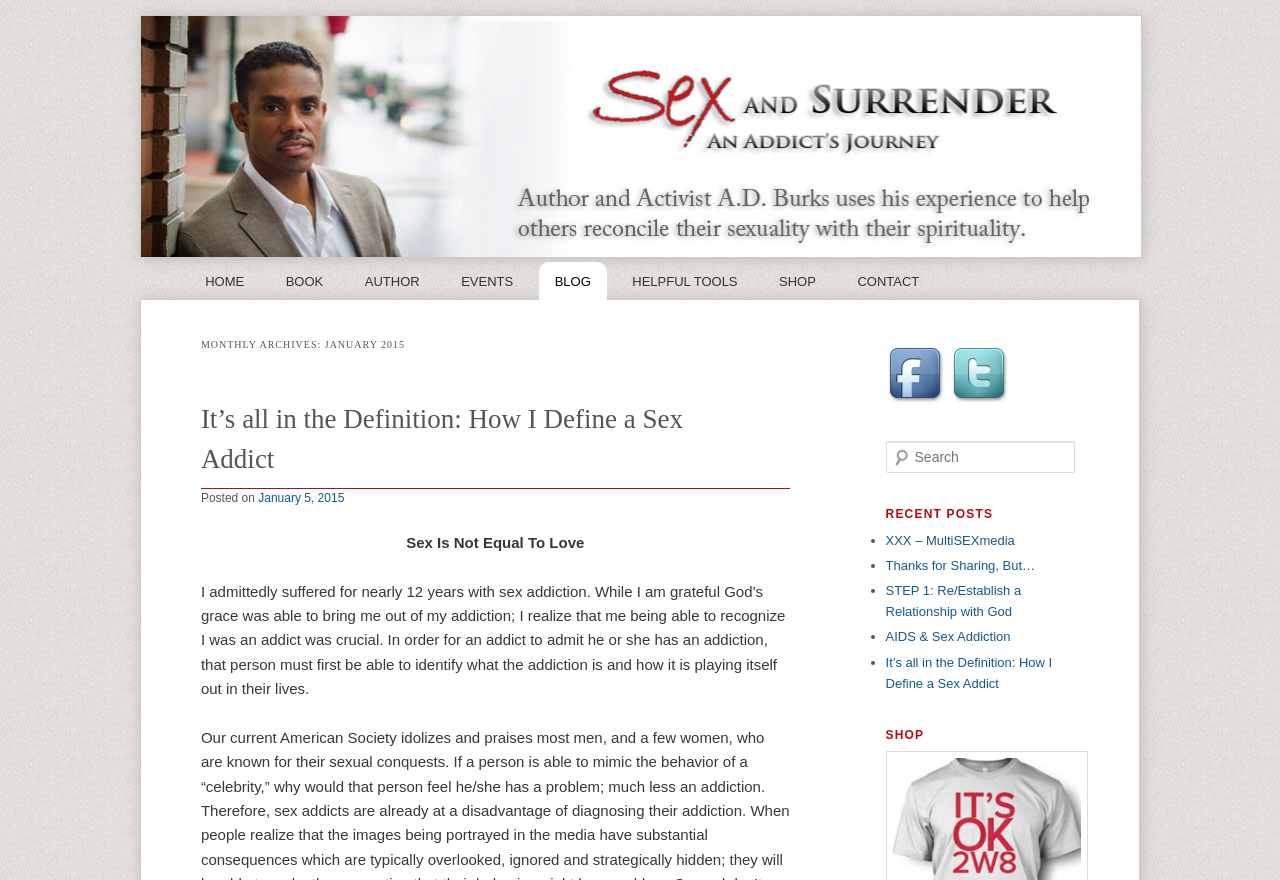What is the title of the latest post?
Please use the image to provide a one-word or short phrase answer.

It’s all in the Definition: How I Define a Sex Addict